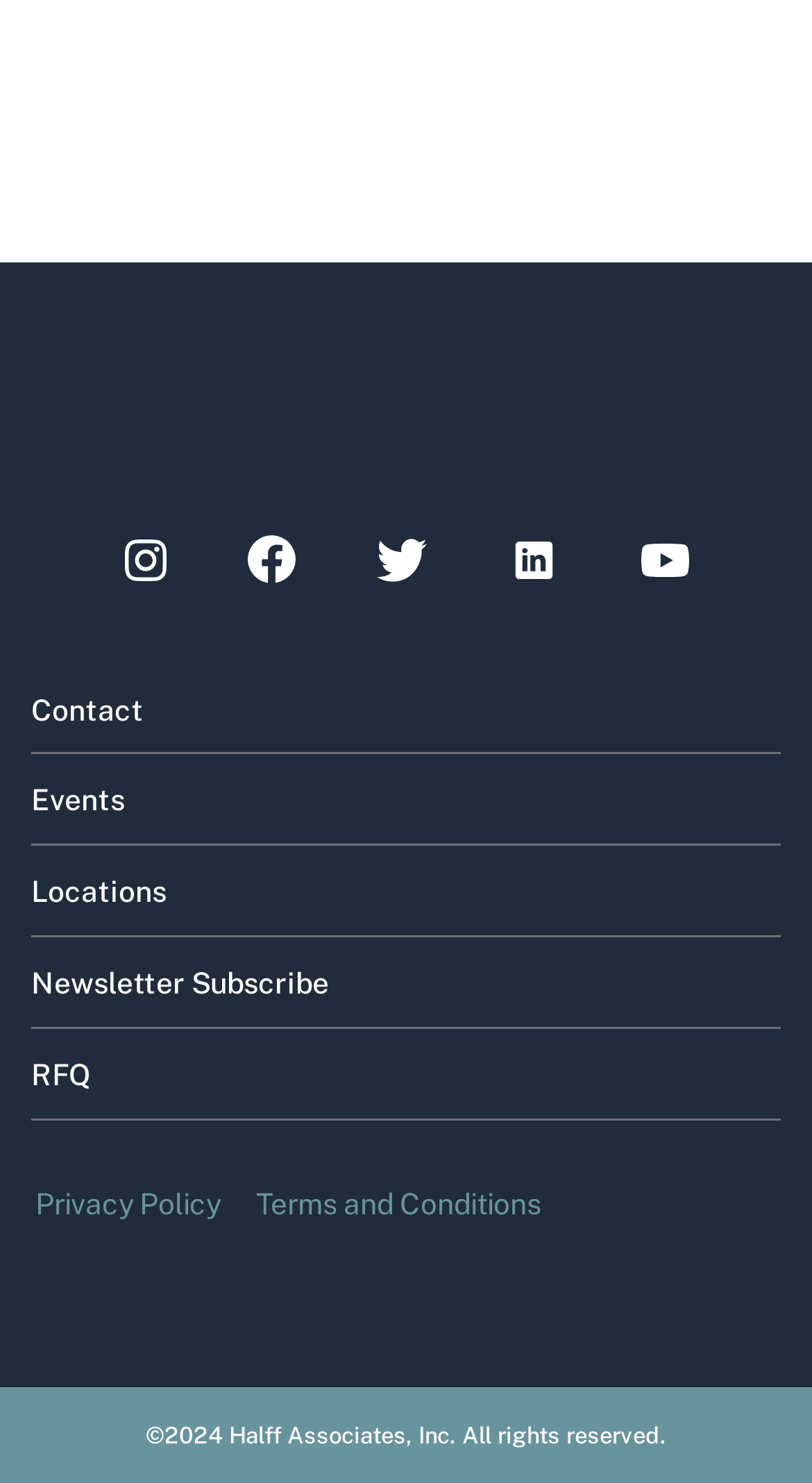What is the year of the copyright?
Please provide a single word or phrase as your answer based on the image.

2024